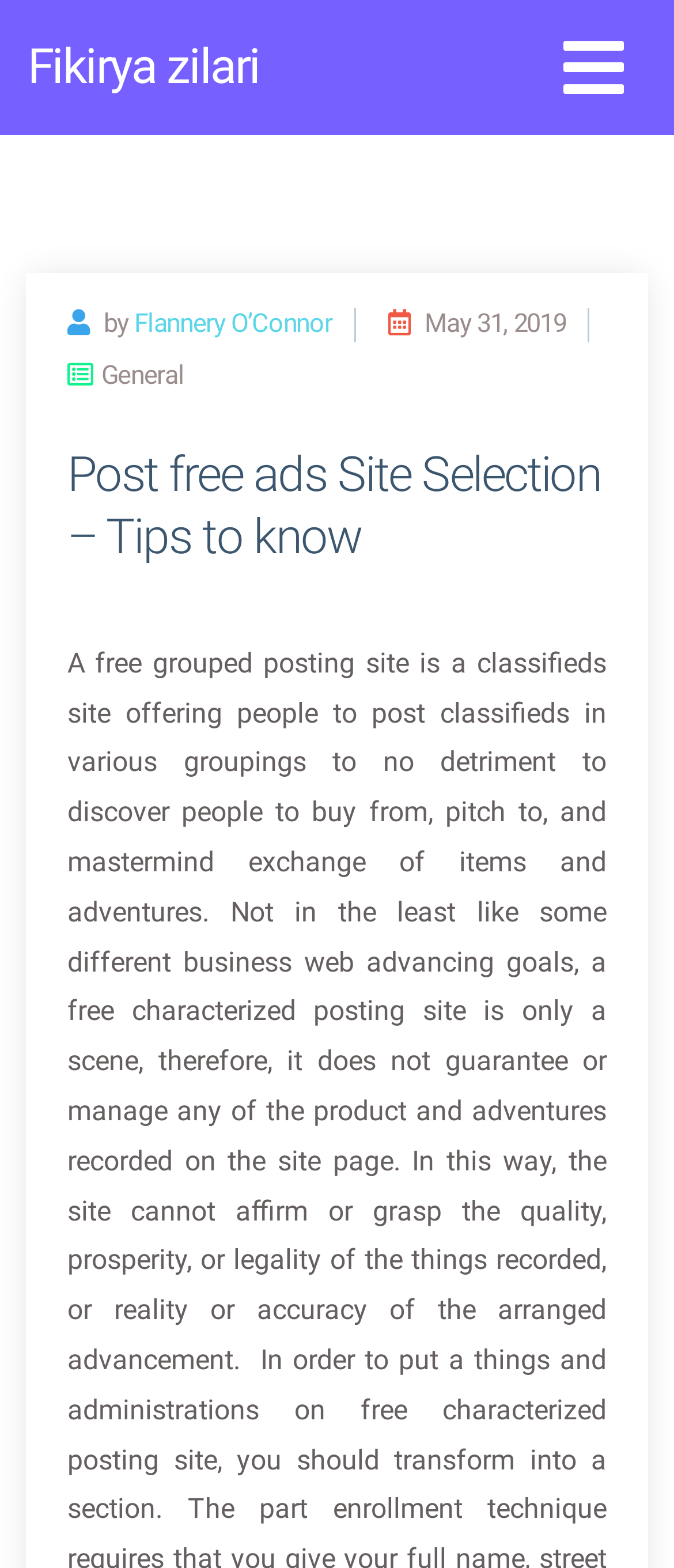Locate the UI element described by Fikirya zilari in the provided webpage screenshot. Return the bounding box coordinates in the format (top-left x, top-left y, bottom-right x, bottom-right y), ensuring all values are between 0 and 1.

[0.041, 0.017, 0.385, 0.069]